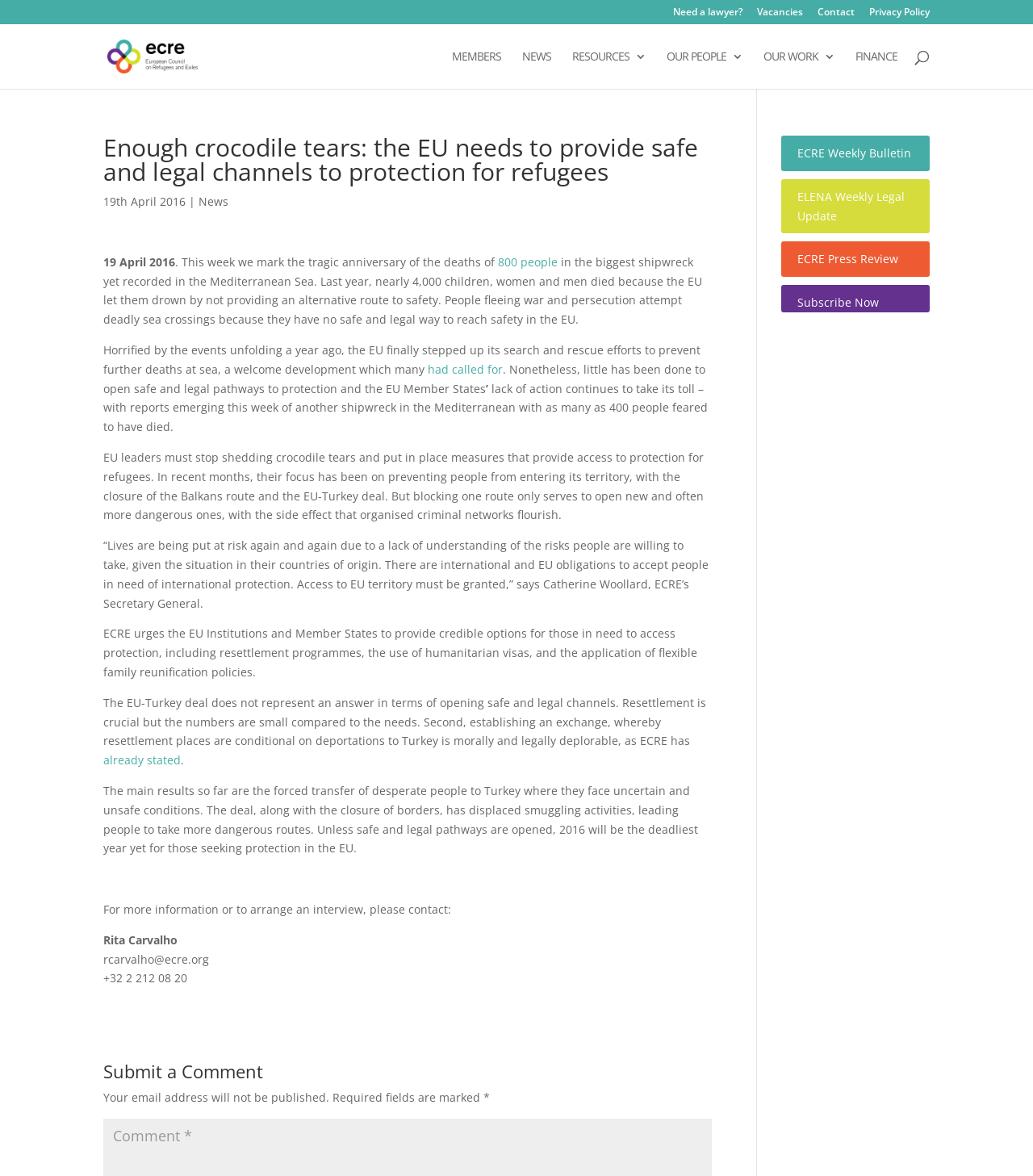Locate the bounding box coordinates of the clickable region to complete the following instruction: "Subscribe to ECRE's newsletter."

[0.772, 0.251, 0.851, 0.264]